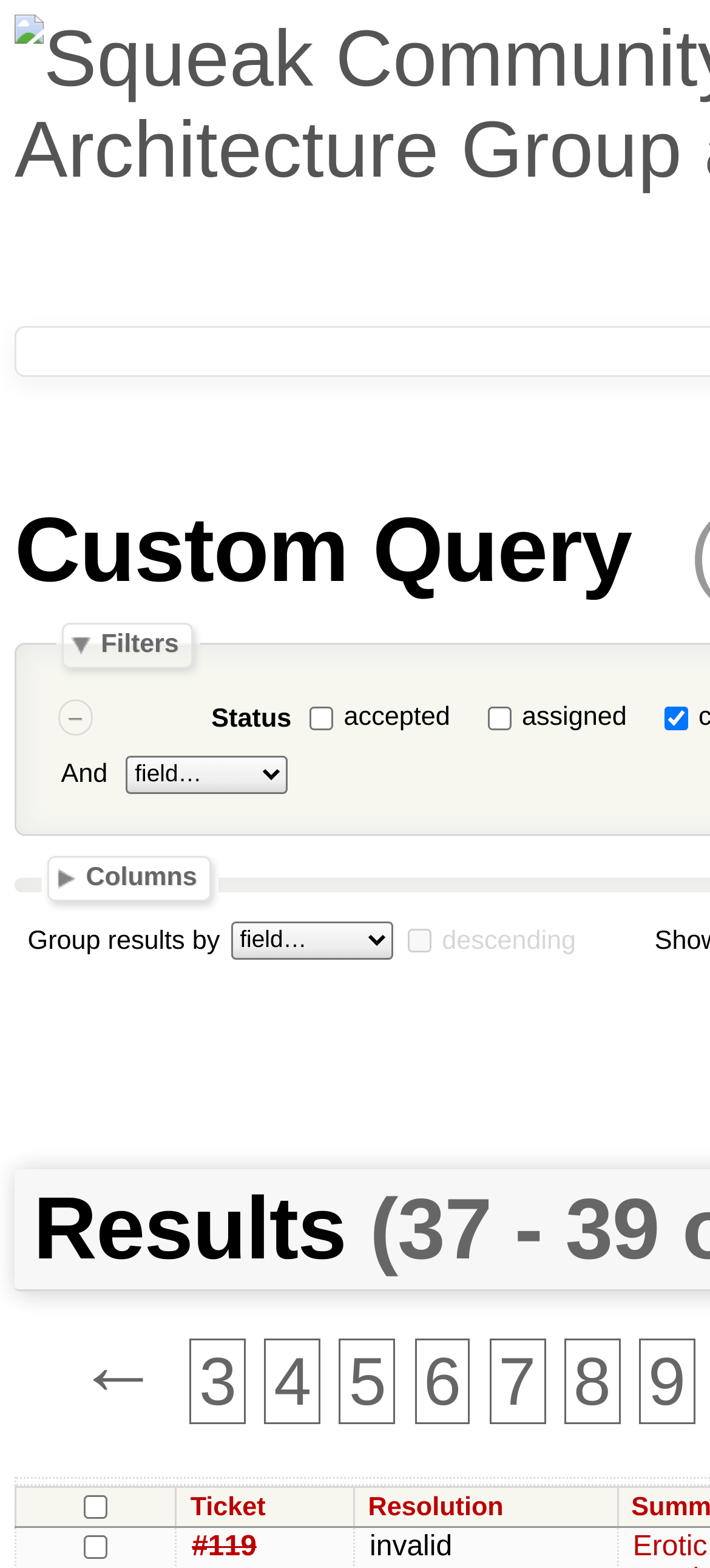Locate the bounding box coordinates of the element you need to click to accomplish the task described by this instruction: "Go to page 3".

[0.267, 0.854, 0.346, 0.908]